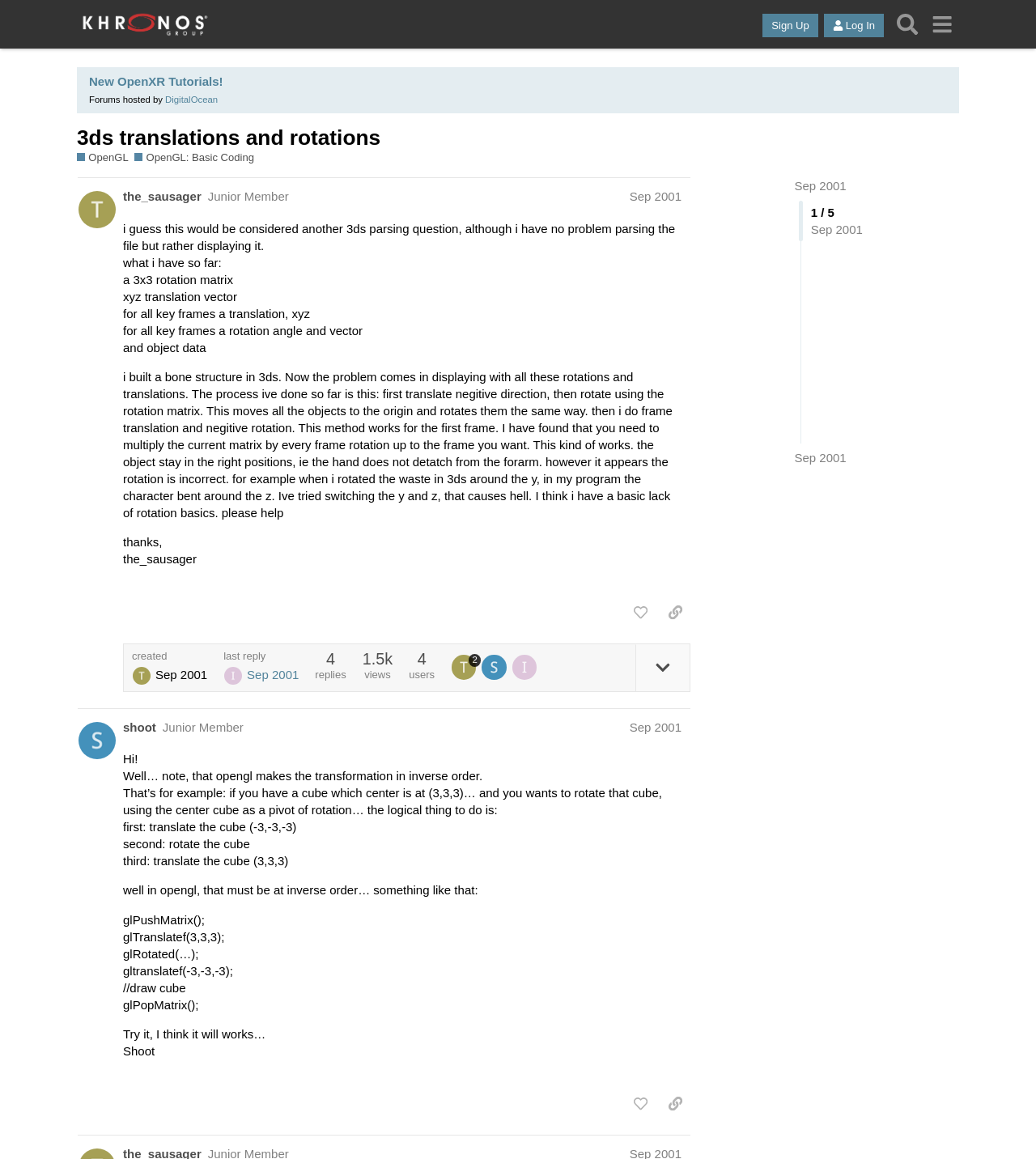Could you determine the bounding box coordinates of the clickable element to complete the instruction: "like this post"? Provide the coordinates as four float numbers between 0 and 1, i.e., [left, top, right, bottom].

[0.604, 0.941, 0.633, 0.965]